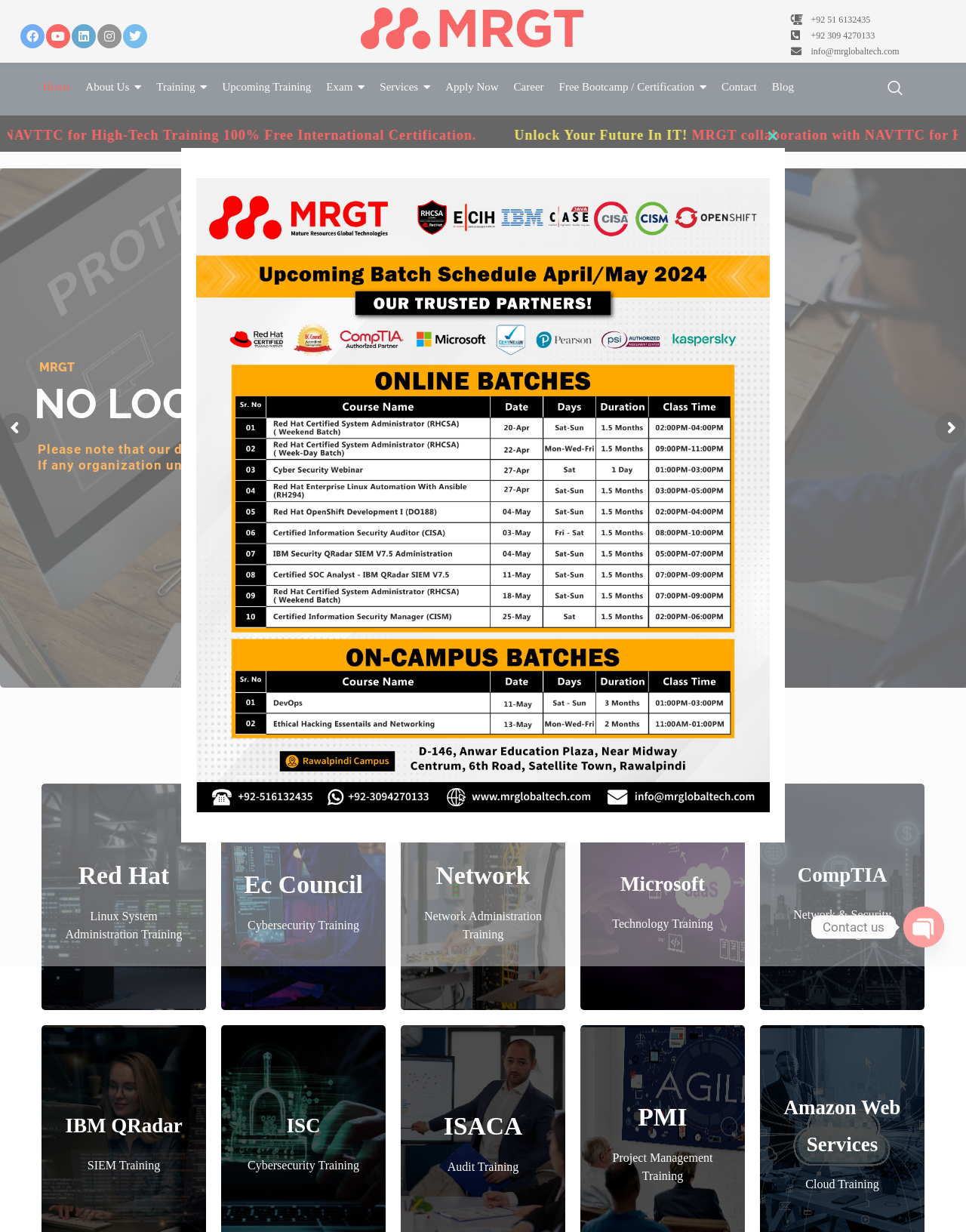Please determine the bounding box coordinates of the element's region to click for the following instruction: "Click on 'Chocolate chips'".

None